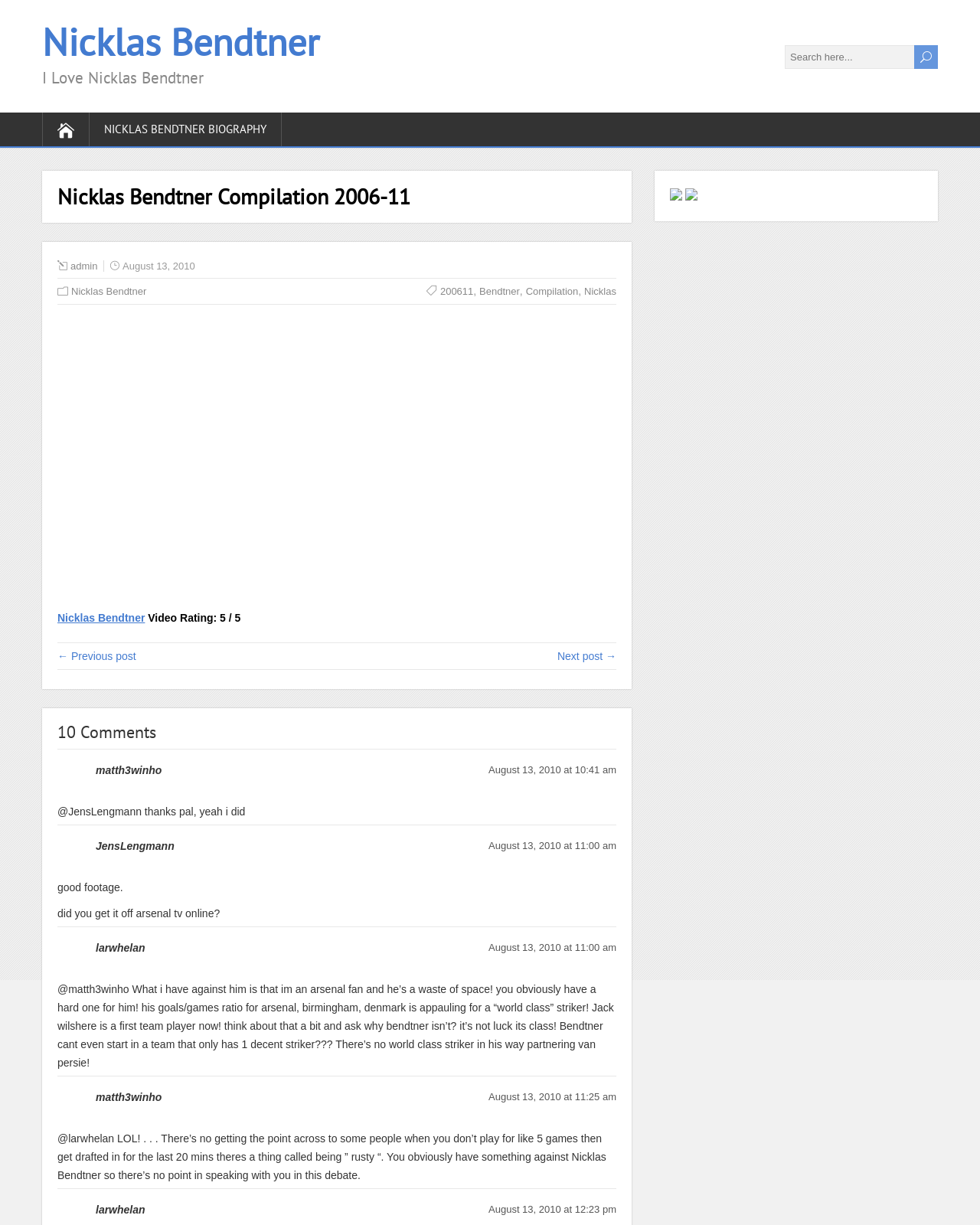Find the bounding box coordinates of the clickable area that will achieve the following instruction: "Subscribe to the newsletter".

None